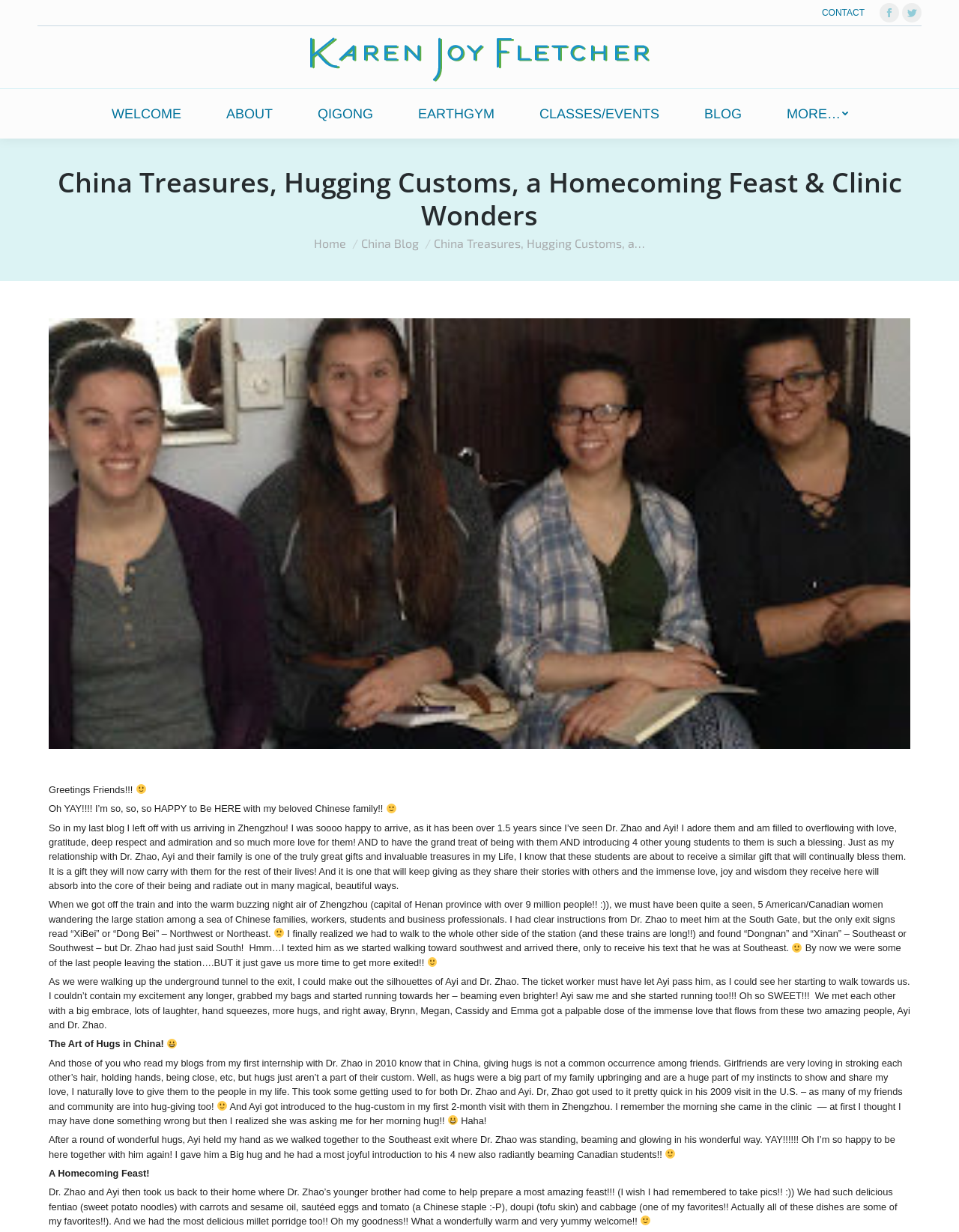Locate the bounding box coordinates of the clickable region to complete the following instruction: "Go to the Home page."

[0.327, 0.191, 0.361, 0.203]